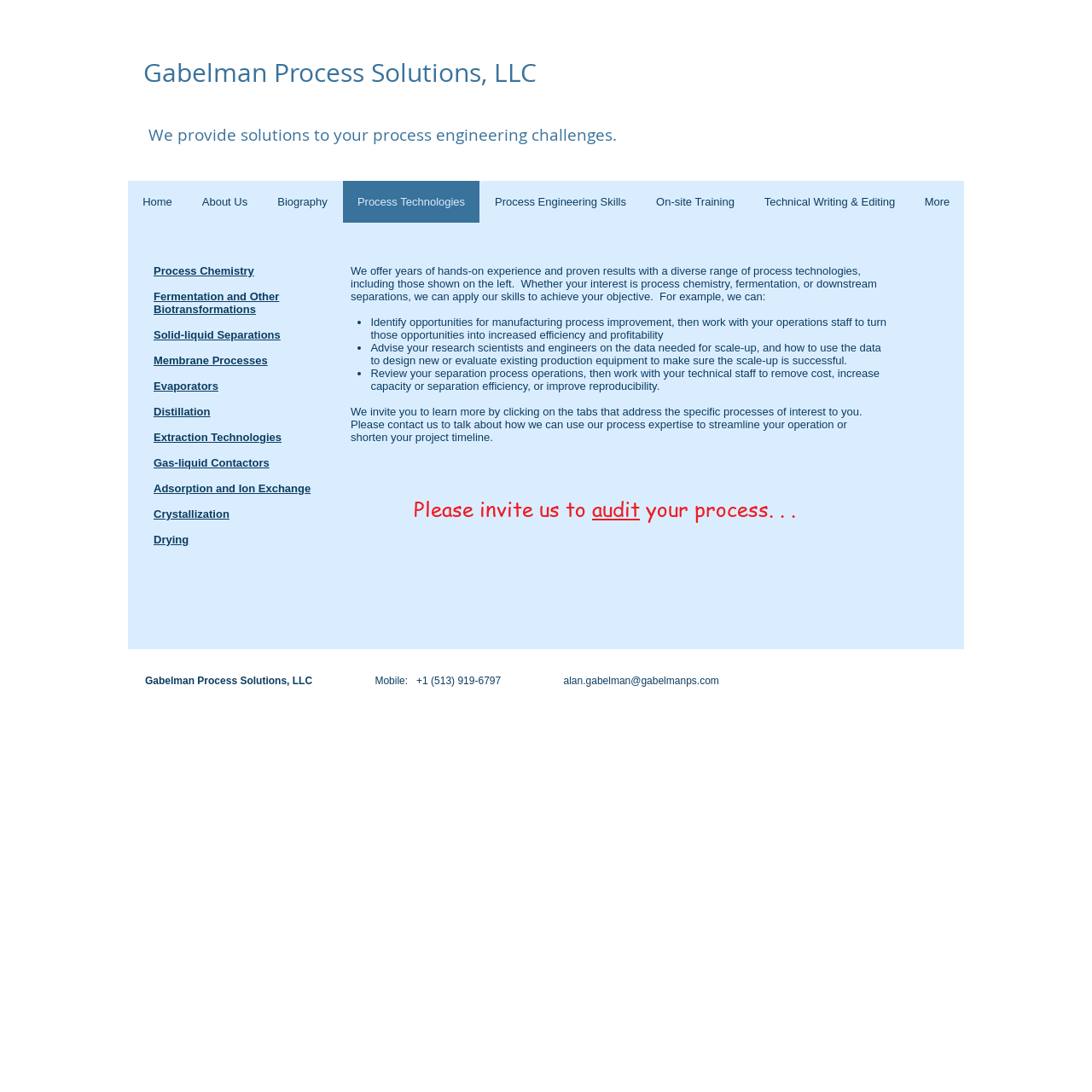For the element described, predict the bounding box coordinates as (top-left x, top-left y, bottom-right x, bottom-right y). All values should be between 0 and 1. Element description: Process Engineering Skills

[0.439, 0.165, 0.587, 0.204]